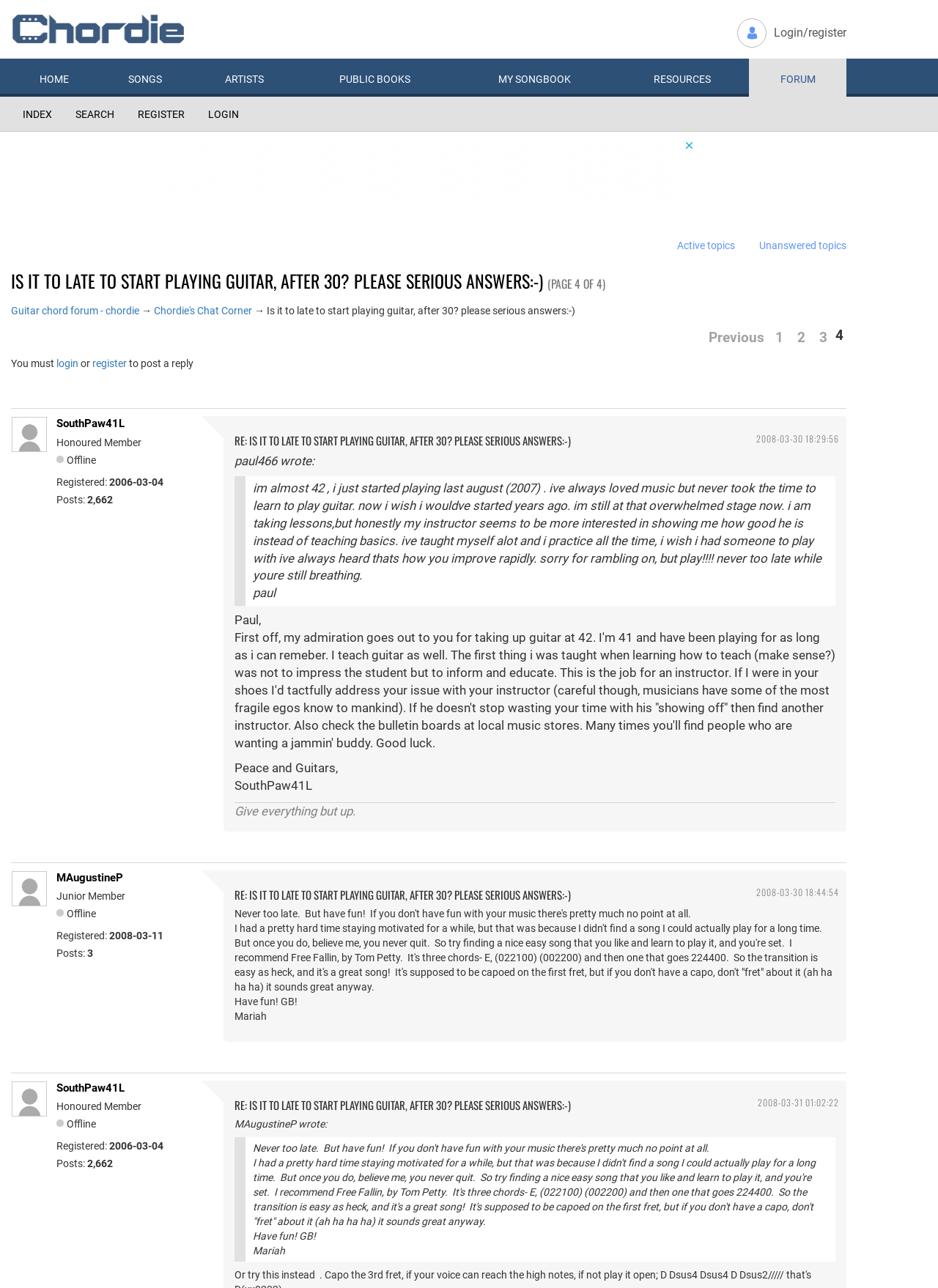Determine the bounding box coordinates of the element that should be clicked to execute the following command: "View the 'IS IT TO LATE TO START PLAYING GUITAR, AFTER 30? PLEASE SERIOUS ANSWERS:-)' topic".

[0.012, 0.21, 0.902, 0.23]